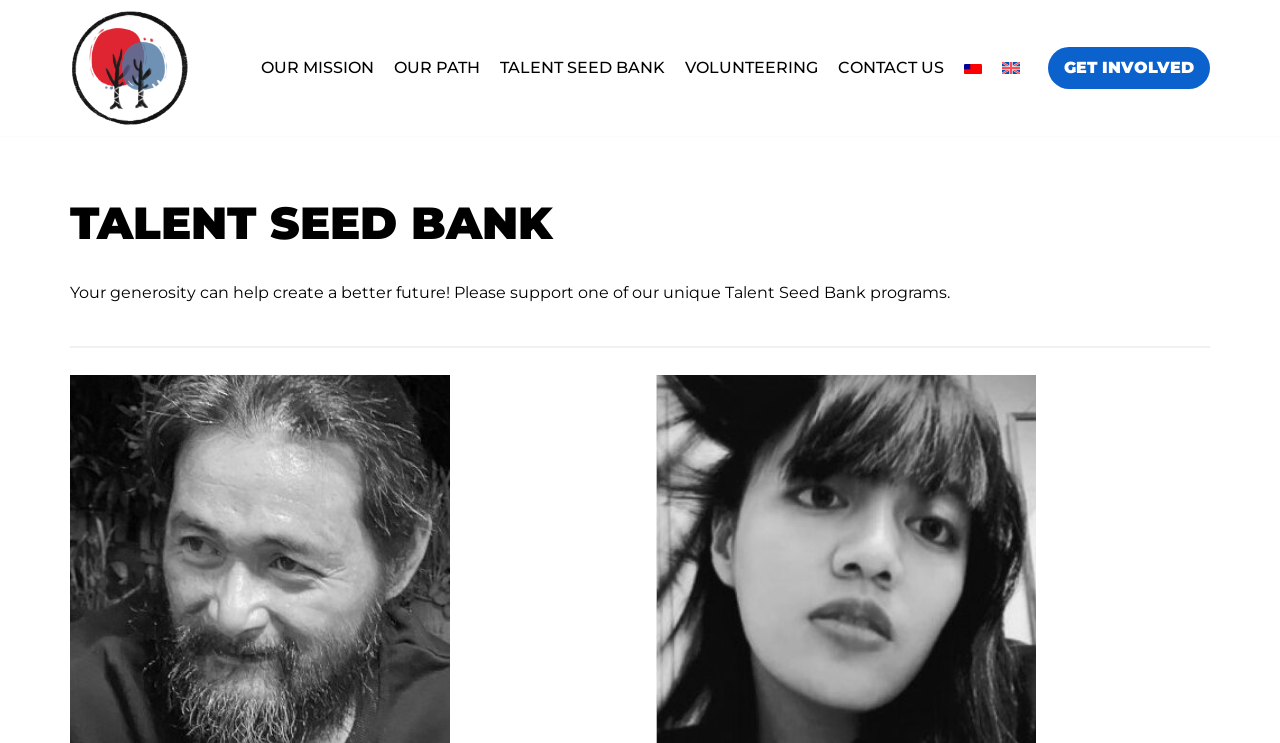What is the purpose of the Talent Seed Bank?
Please provide a single word or phrase as your answer based on the screenshot.

To create a better future